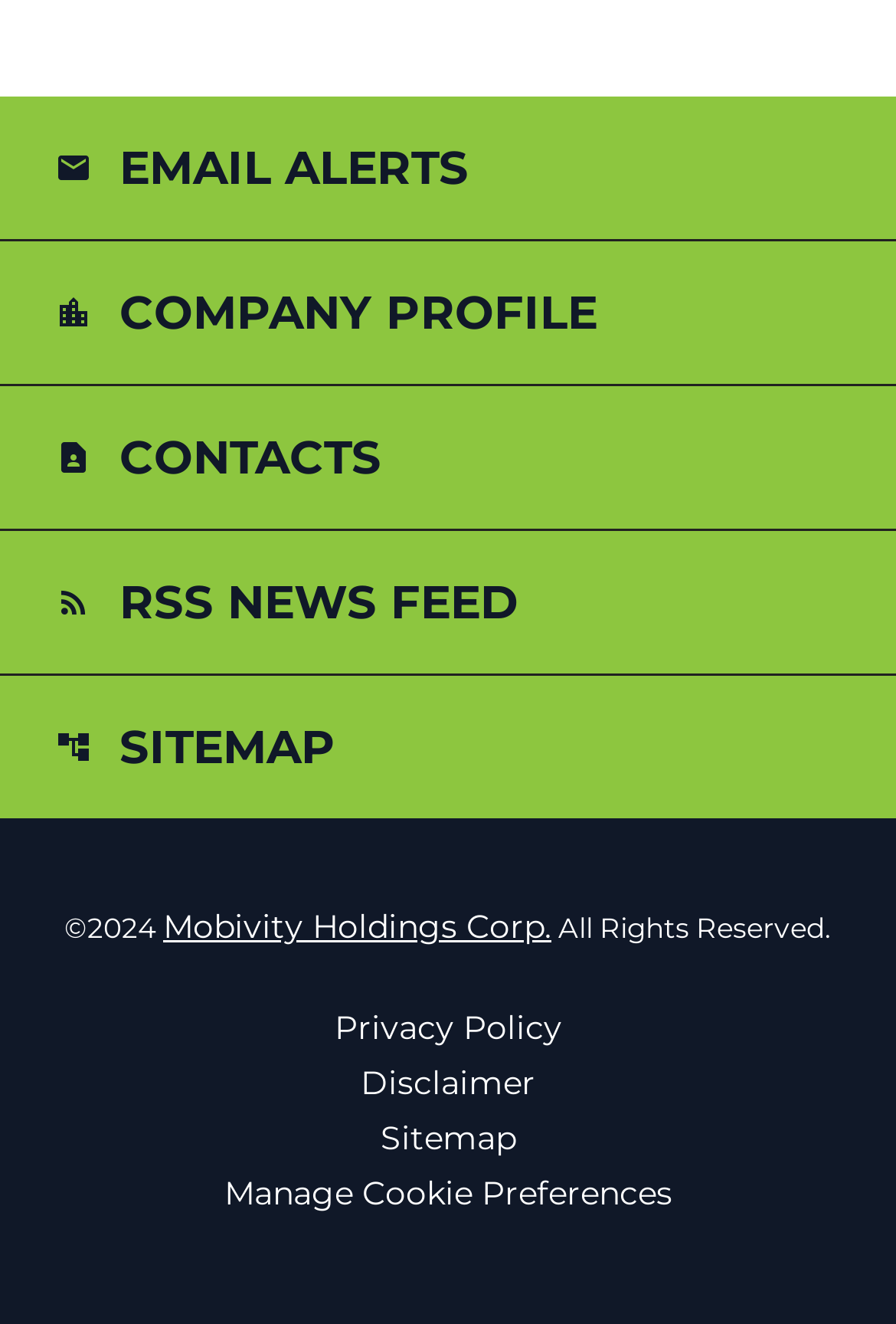What is the year of copyright?
Analyze the screenshot and provide a detailed answer to the question.

I found the year of copyright by looking at the StaticText element with the text '2024' which is located near the copyright symbol, indicating it's the year of copyright.